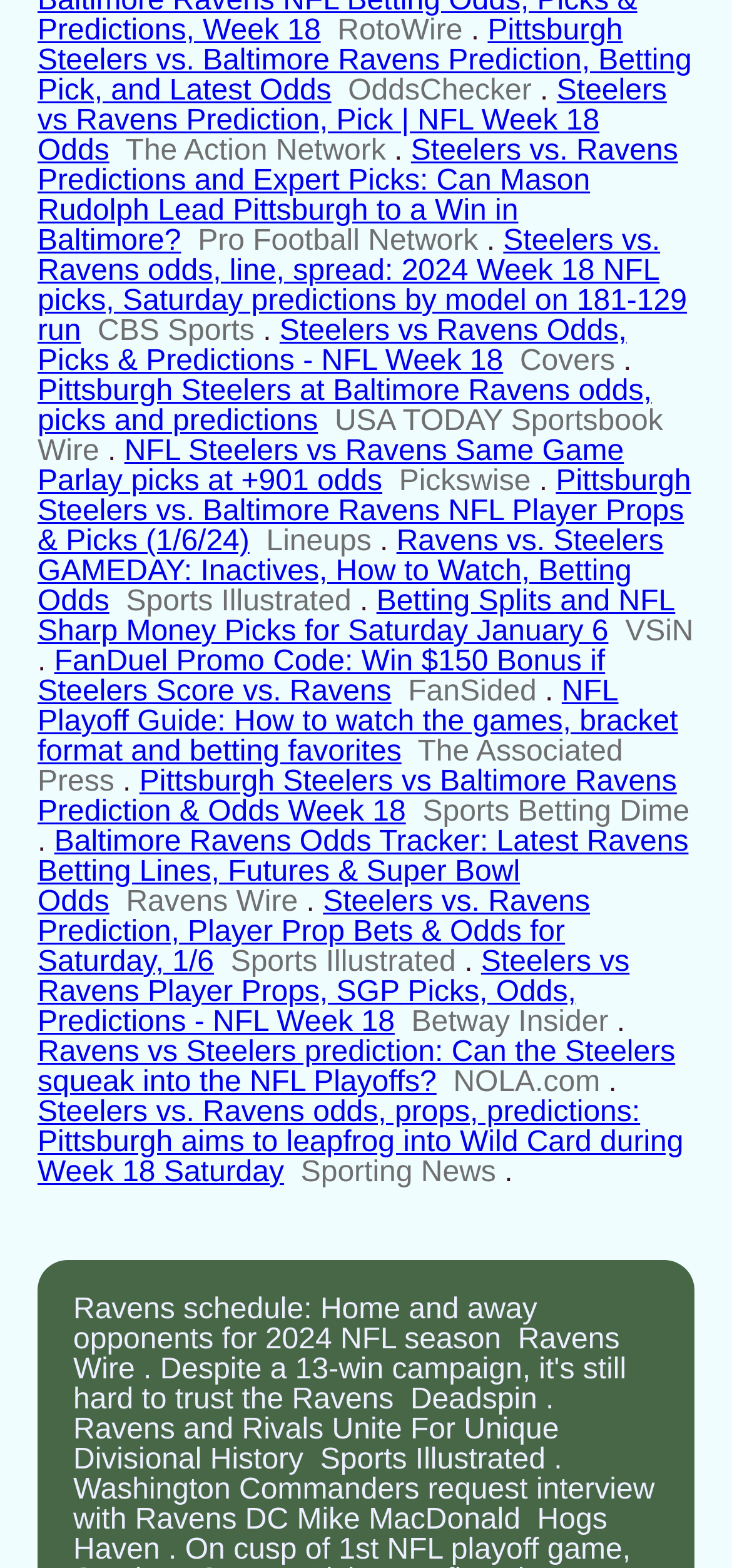Identify the bounding box coordinates of the area you need to click to perform the following instruction: "Check out Steelers vs. Ravens odds, line, spread: 2024 Week 18 NFL picks, Saturday predictions by model on 181-129 run".

[0.051, 0.144, 0.938, 0.222]